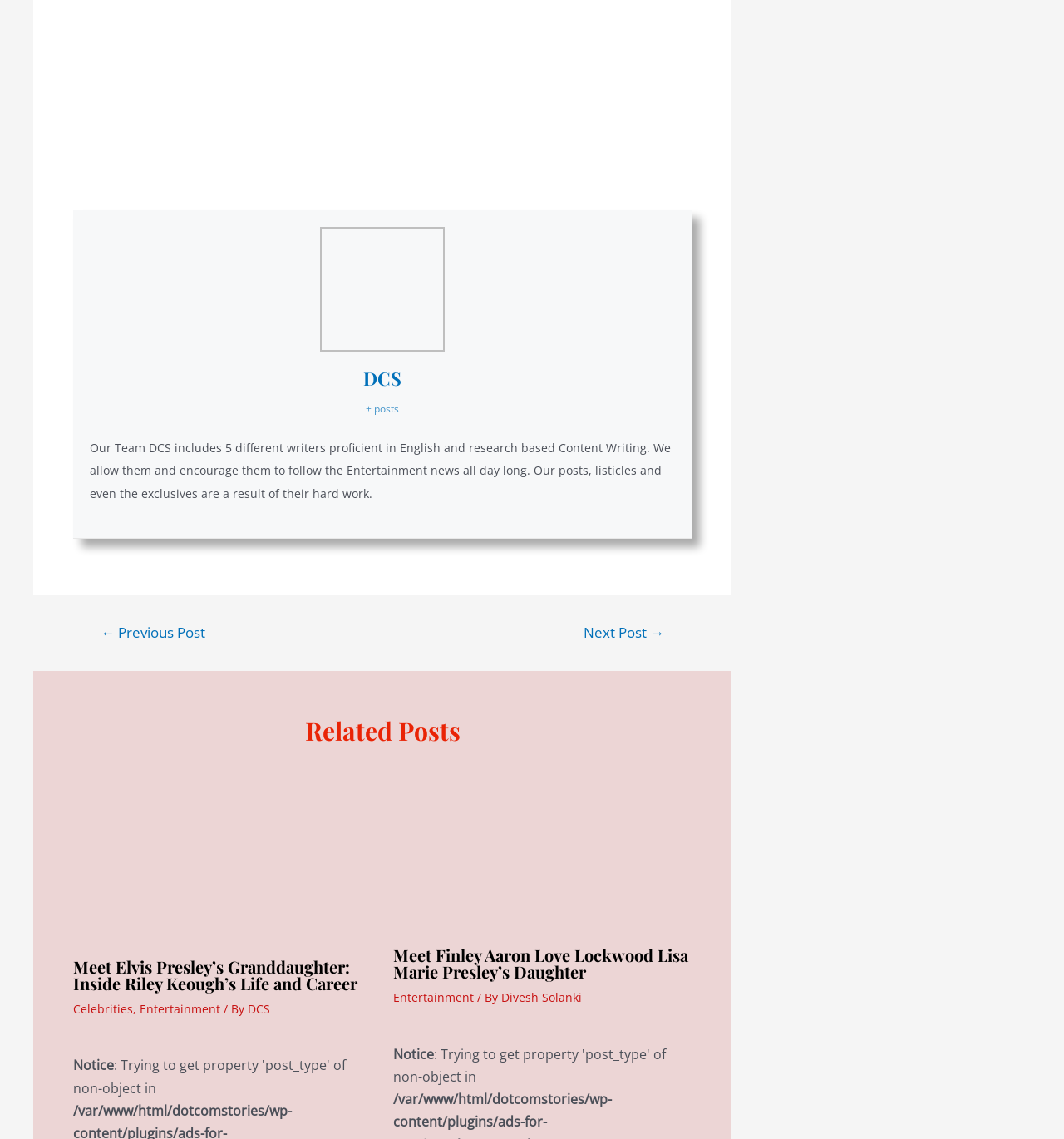Show me the bounding box coordinates of the clickable region to achieve the task as per the instruction: "Go to the 'Next Post'".

[0.528, 0.549, 0.644, 0.561]